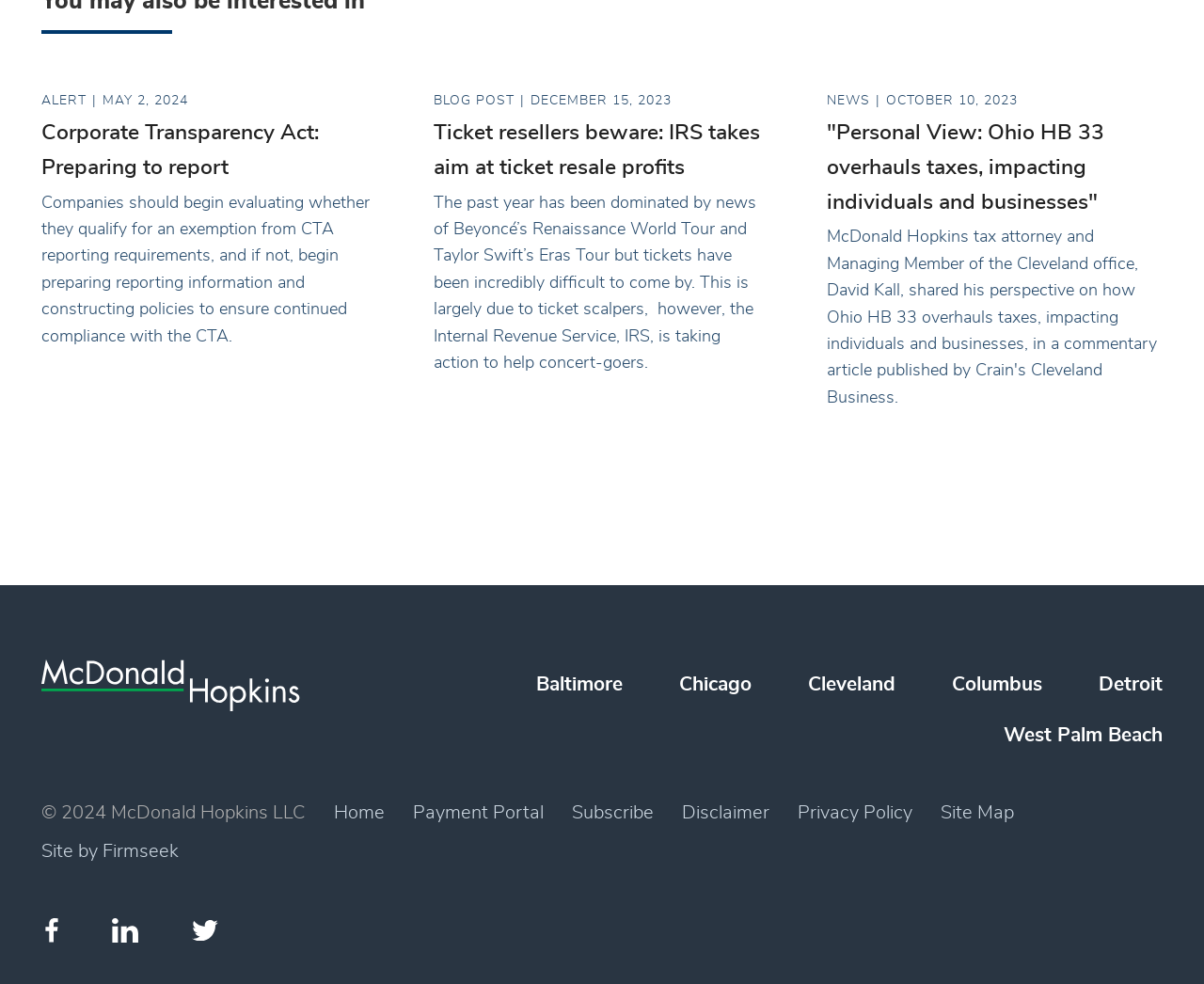Provide a short answer using a single word or phrase for the following question: 
How many social media links are present at the bottom of the webpage?

3